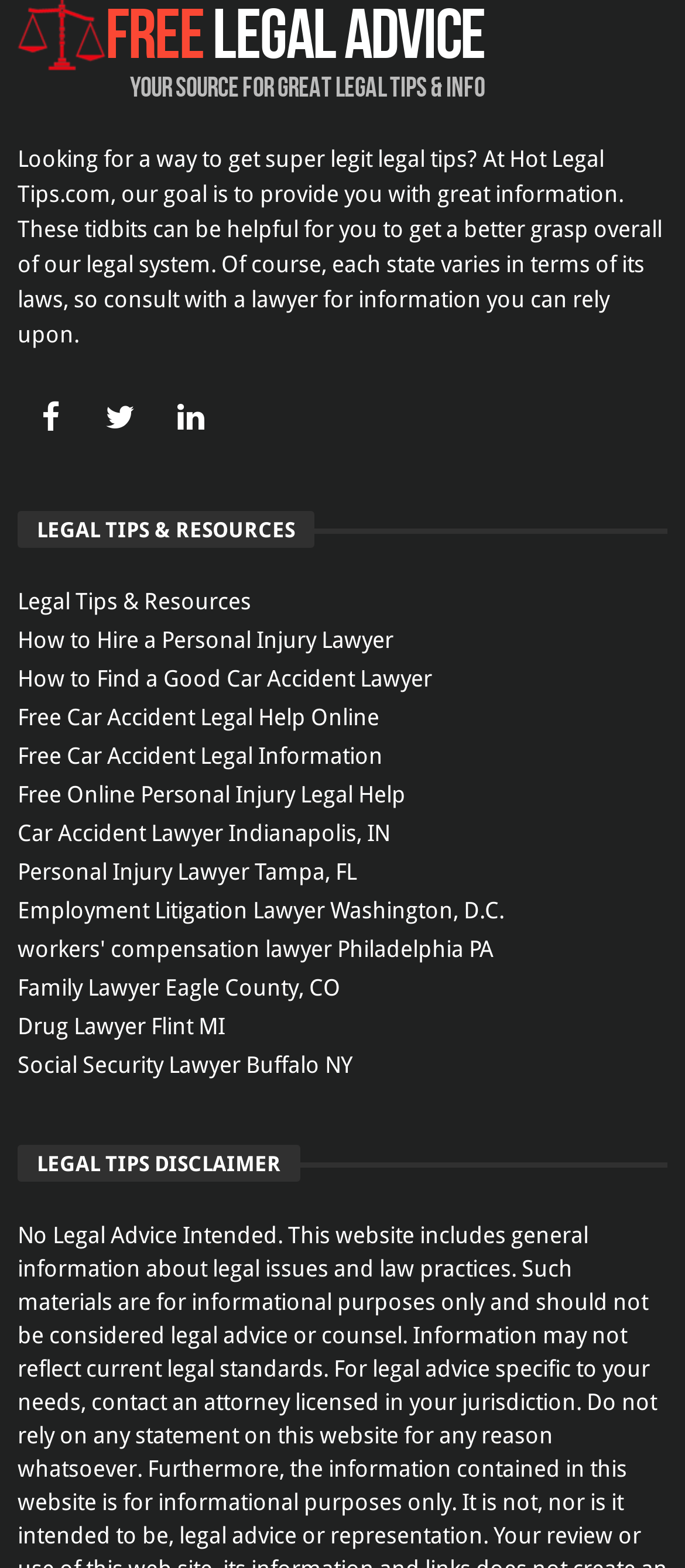Locate the bounding box coordinates of the clickable area needed to fulfill the instruction: "Read the Legal Tips & Resources section".

[0.026, 0.326, 0.459, 0.35]